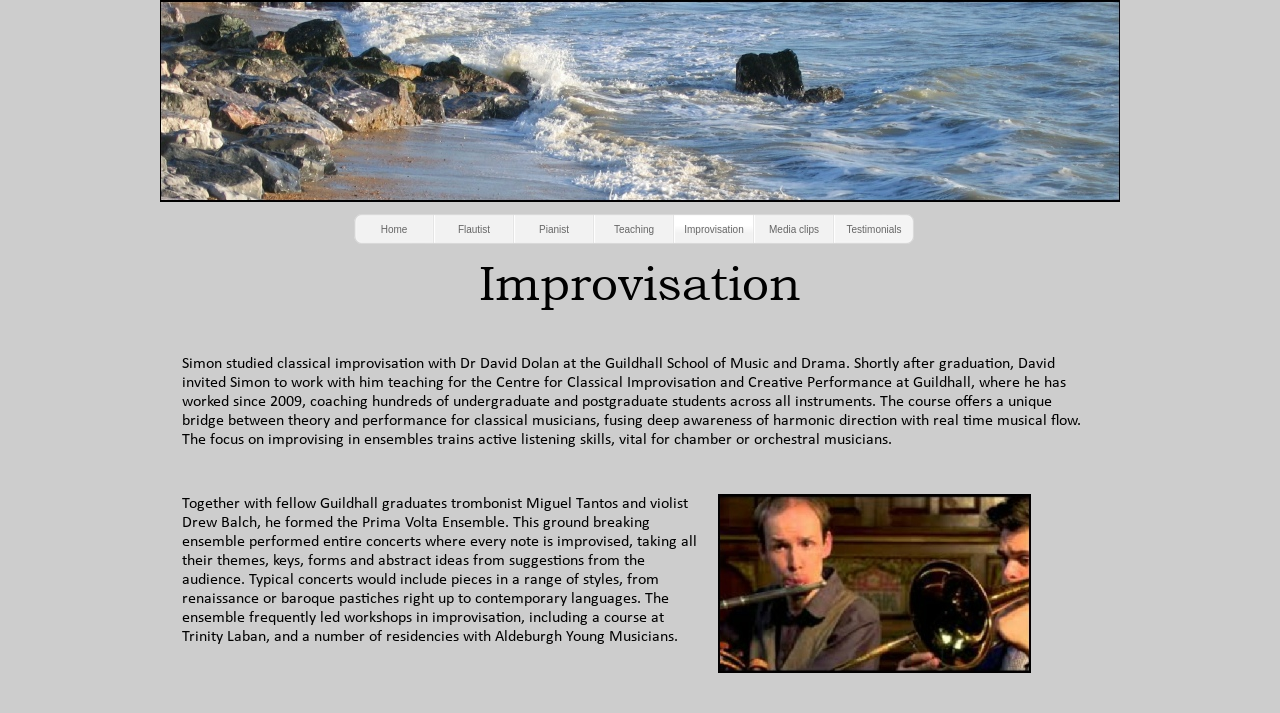Identify the bounding box coordinates for the UI element mentioned here: "title="Share on LinkedIn"". Provide the coordinates as four float values between 0 and 1, i.e., [left, top, right, bottom].

None